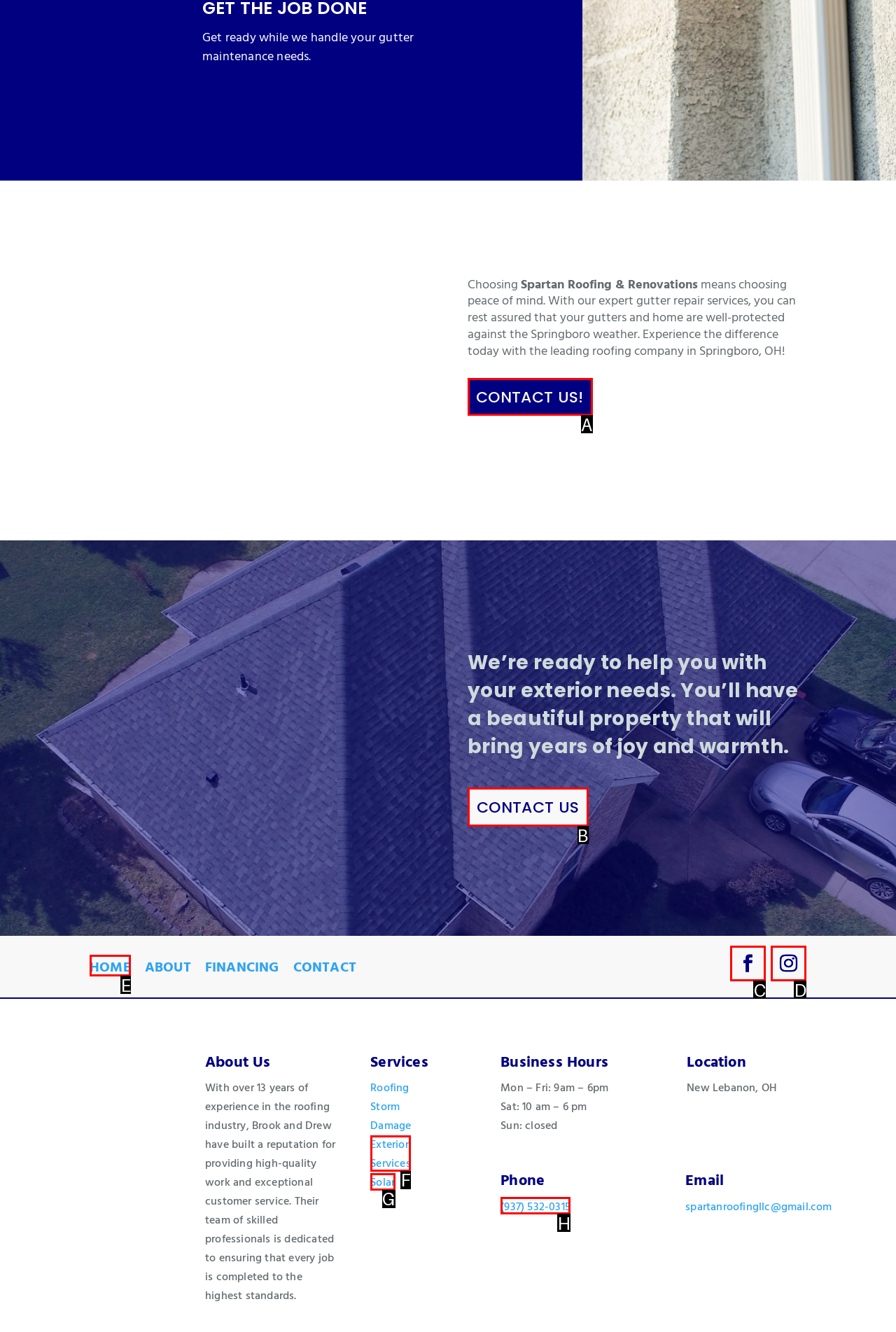Determine which UI element you should click to perform the task: Click the 'CONTACT US!' button
Provide the letter of the correct option from the given choices directly.

A